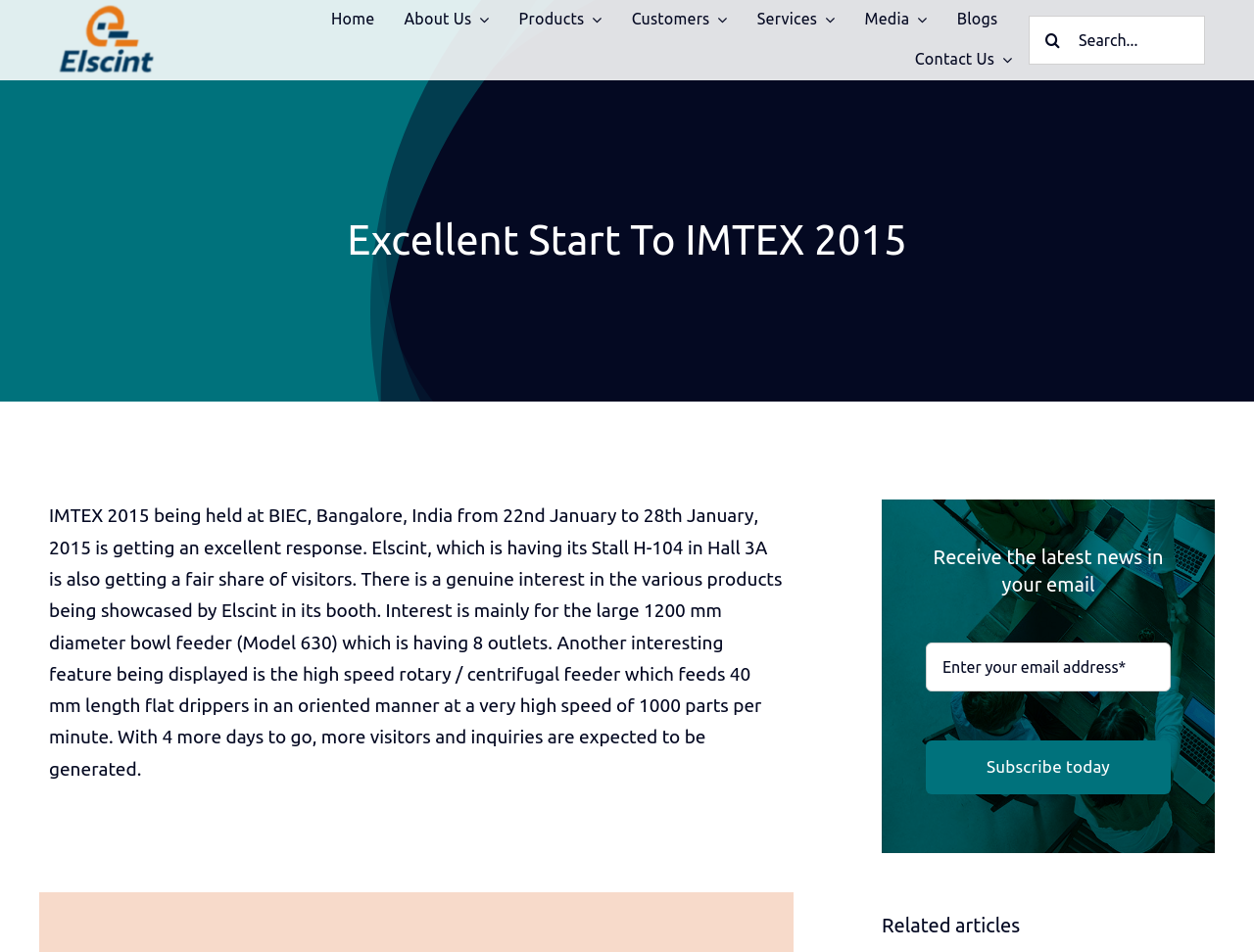Using the given description, provide the bounding box coordinates formatted as (top-left x, top-left y, bottom-right x, bottom-right y), with all values being floating point numbers between 0 and 1. Description: Recitations

None